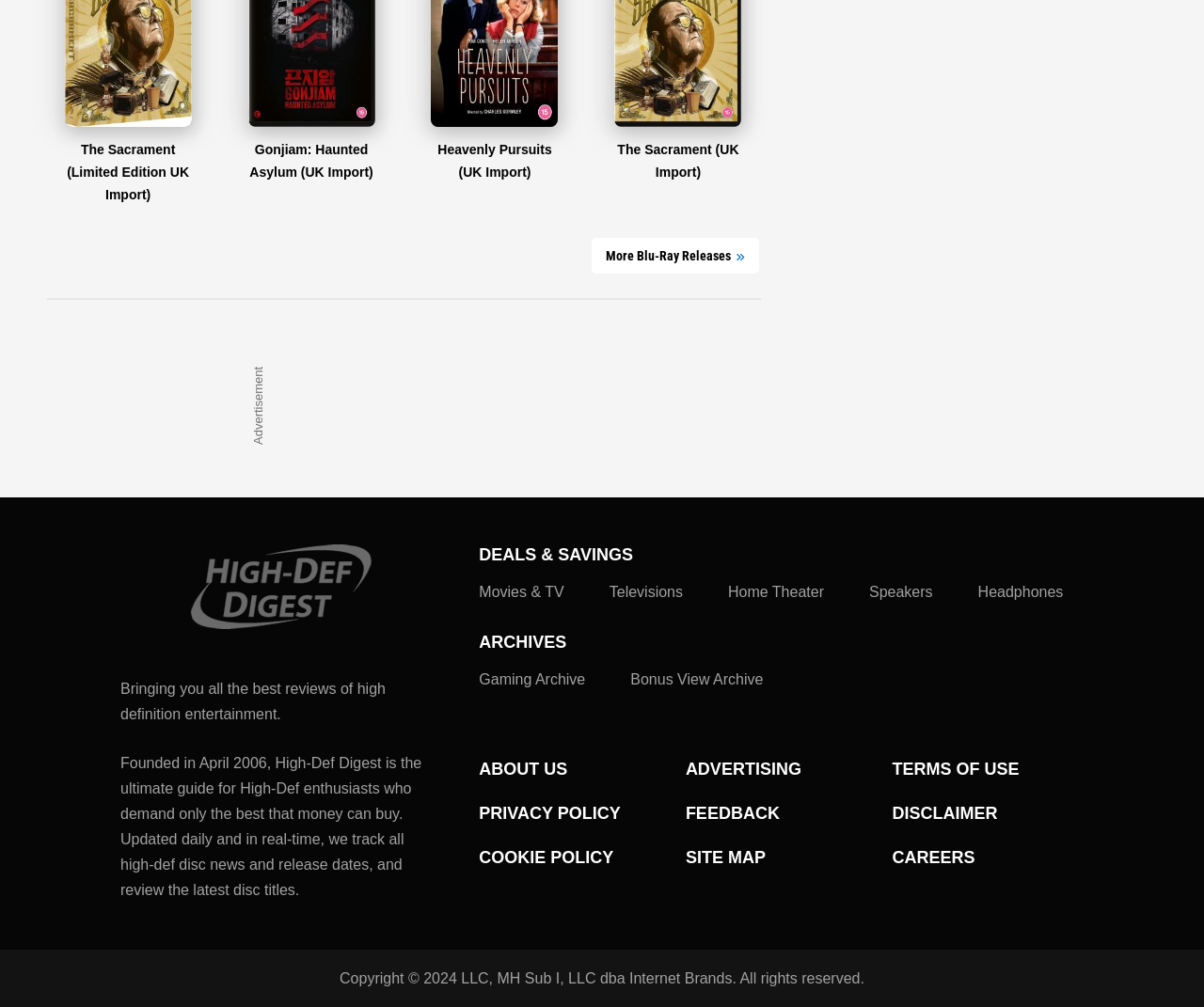Bounding box coordinates are specified in the format (top-left x, top-left y, bottom-right x, bottom-right y). All values are floating point numbers bounded between 0 and 1. Please provide the bounding box coordinate of the region this sentence describes: The Sacrament (UK Import)

[0.51, 0.034, 0.616, 0.178]